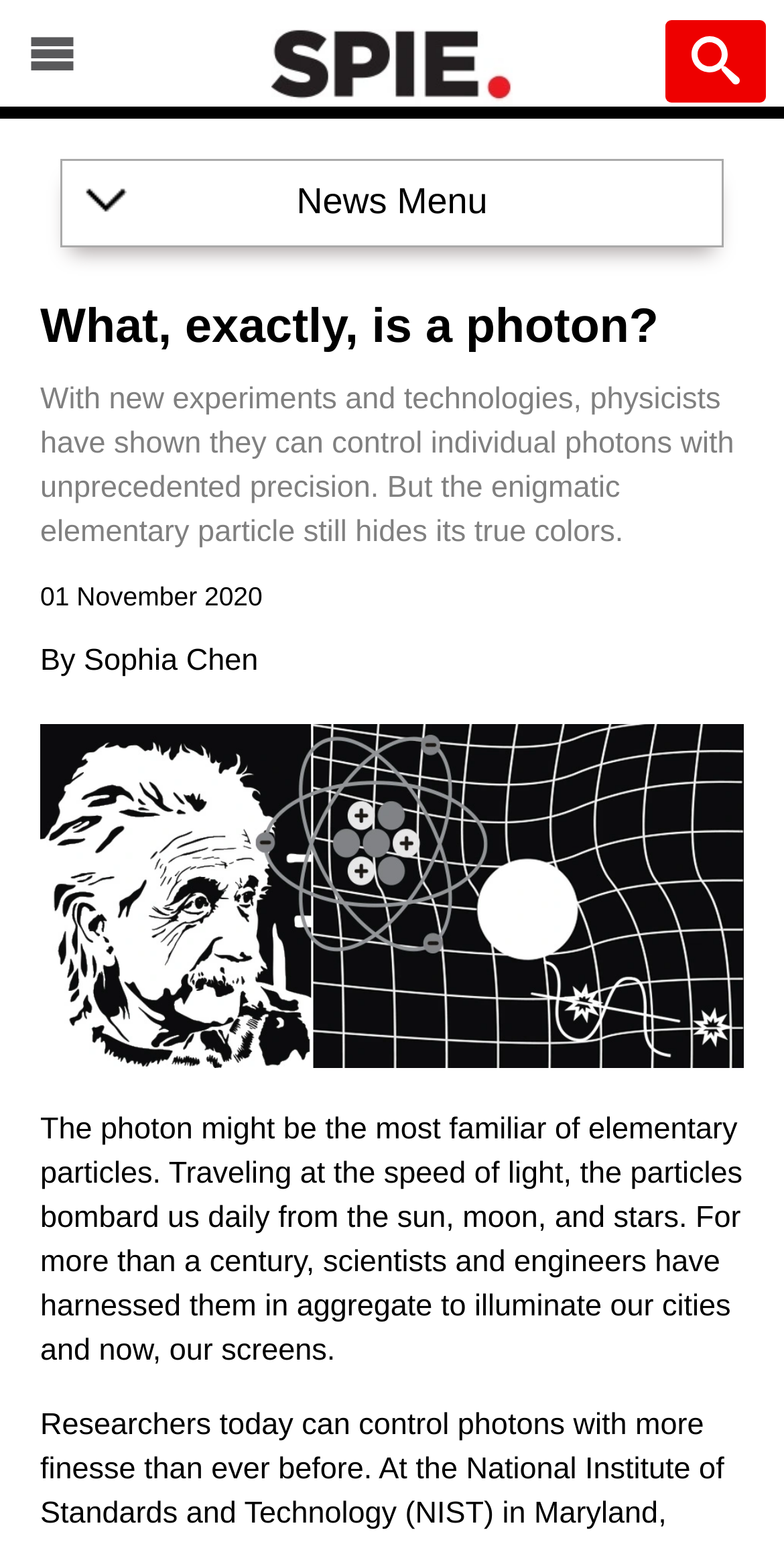Can you show the bounding box coordinates of the region to click on to complete the task described in the instruction: "view photonics focus"?

[0.082, 0.51, 0.918, 0.568]